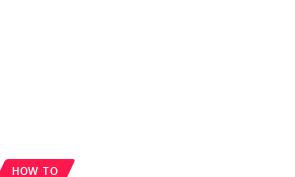Generate a detailed caption that describes the image.

The image presents a vibrant and eye-catching design featuring a bold, pink banner that reads "HOW TO". This graphic likely serves as a call-to-action or navigation element, directing readers towards informative content related to how-to guides or instructional articles. The clean white background enhances the visibility of the text, making it stand out prominently. This element is found within a section dedicated to related content, suggesting its role in guiding users to explore further educational topics on the website.